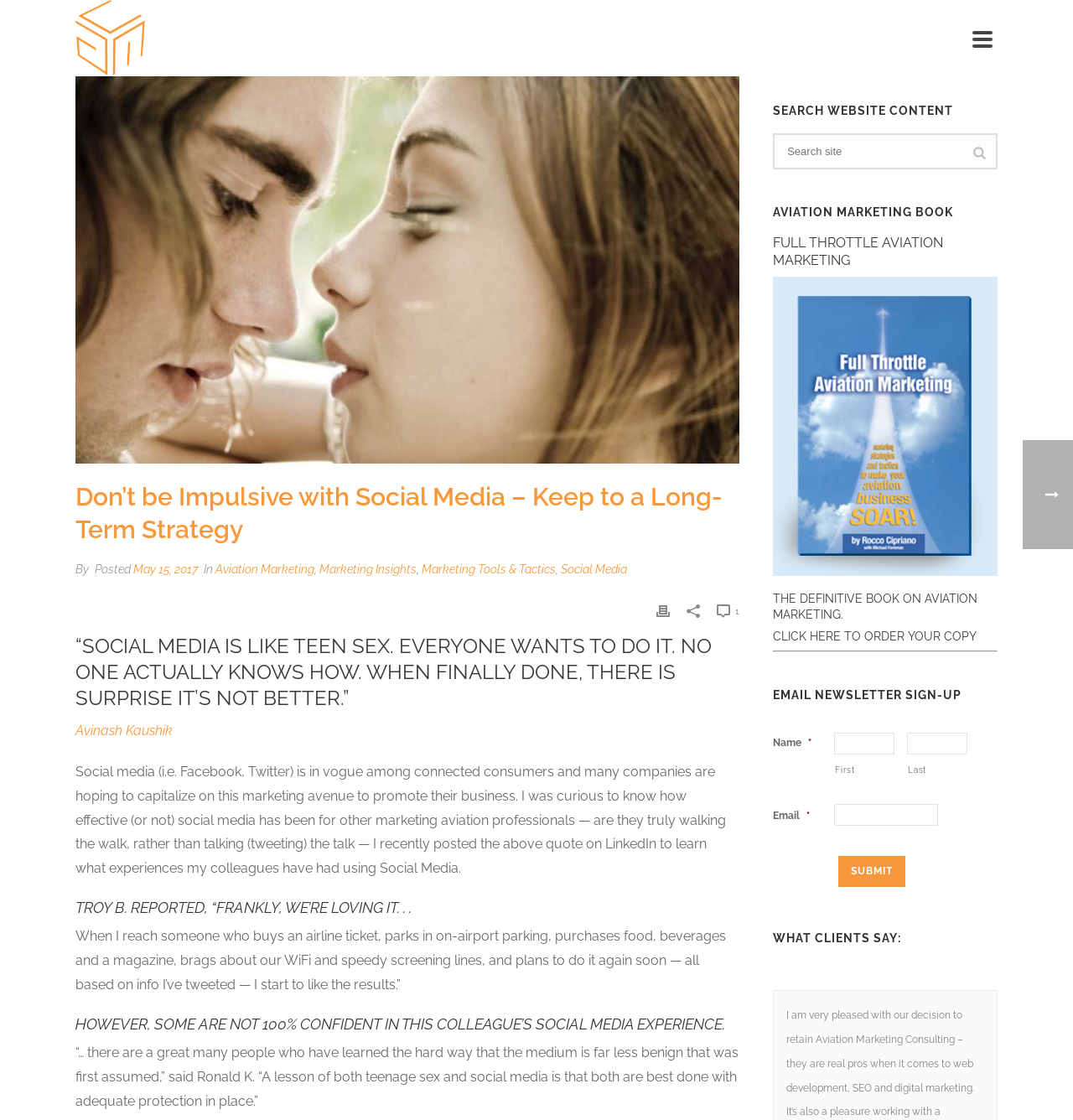Highlight the bounding box coordinates of the region I should click on to meet the following instruction: "Click on the link to read more about marketing insights".

[0.298, 0.502, 0.388, 0.514]